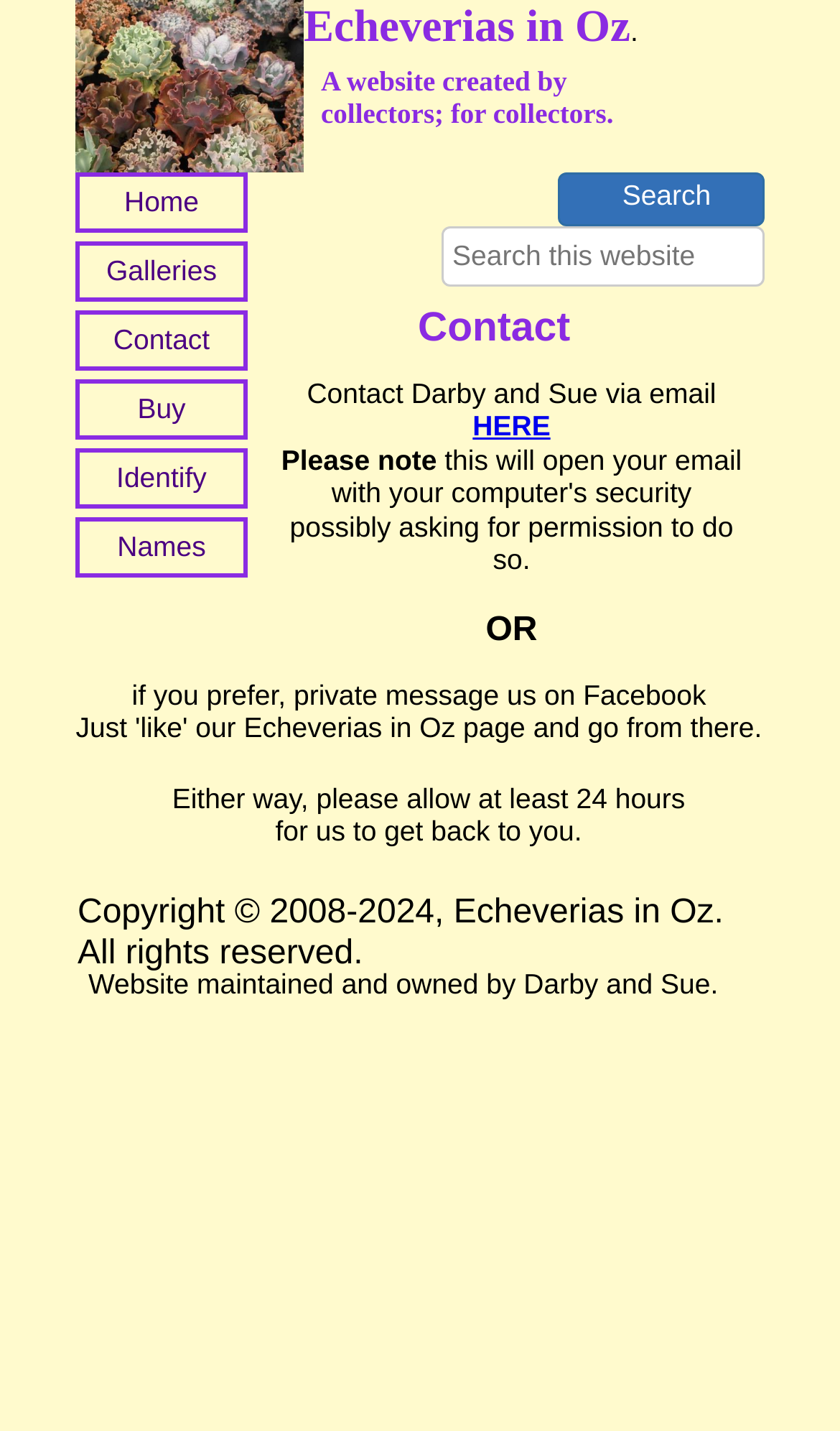Please indicate the bounding box coordinates of the element's region to be clicked to achieve the instruction: "View Galleries". Provide the coordinates as four float numbers between 0 and 1, i.e., [left, top, right, bottom].

[0.09, 0.169, 0.295, 0.217]